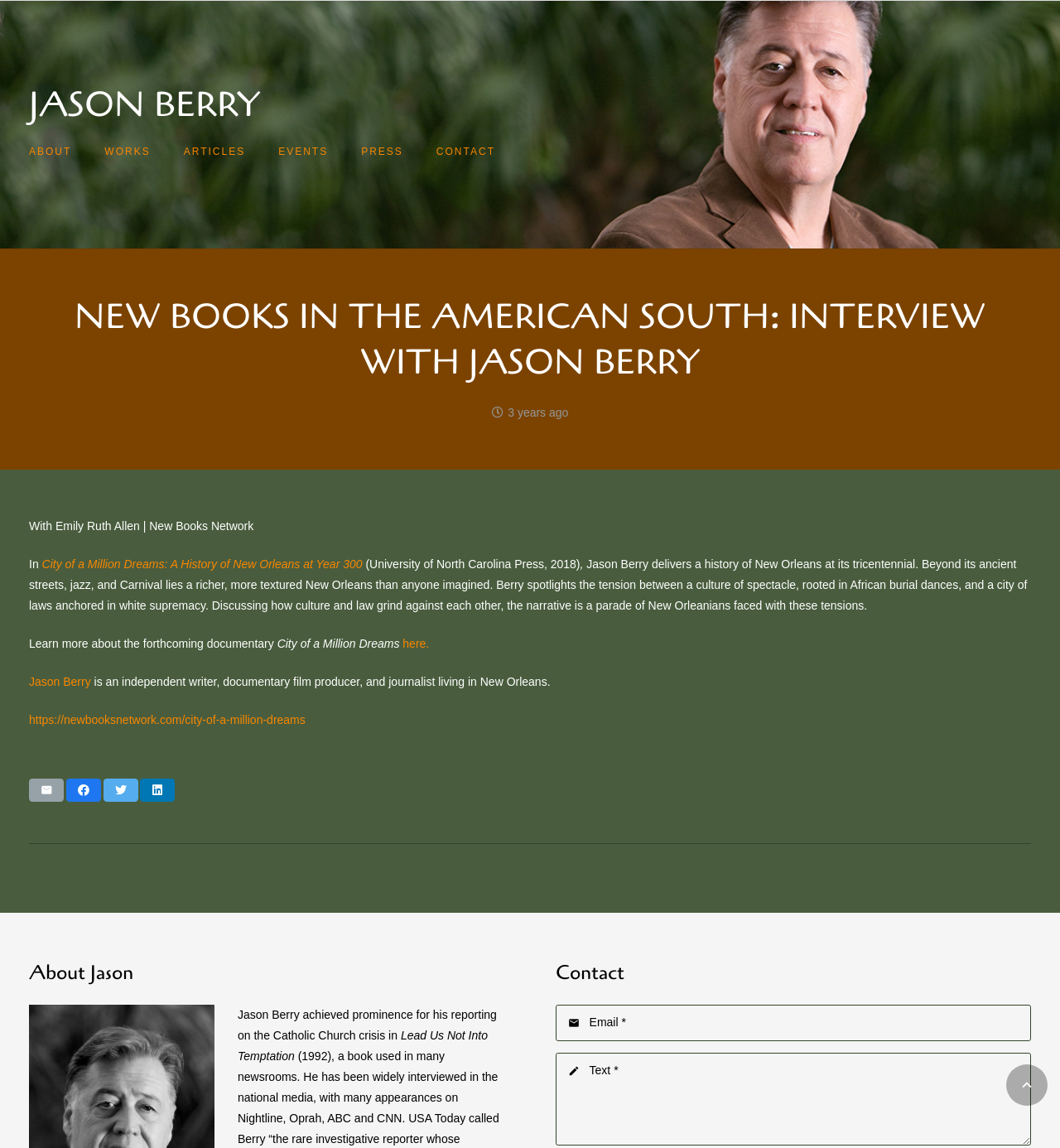Locate the coordinates of the bounding box for the clickable region that fulfills this instruction: "Click on the 'ABOUT' link".

[0.012, 0.114, 0.083, 0.15]